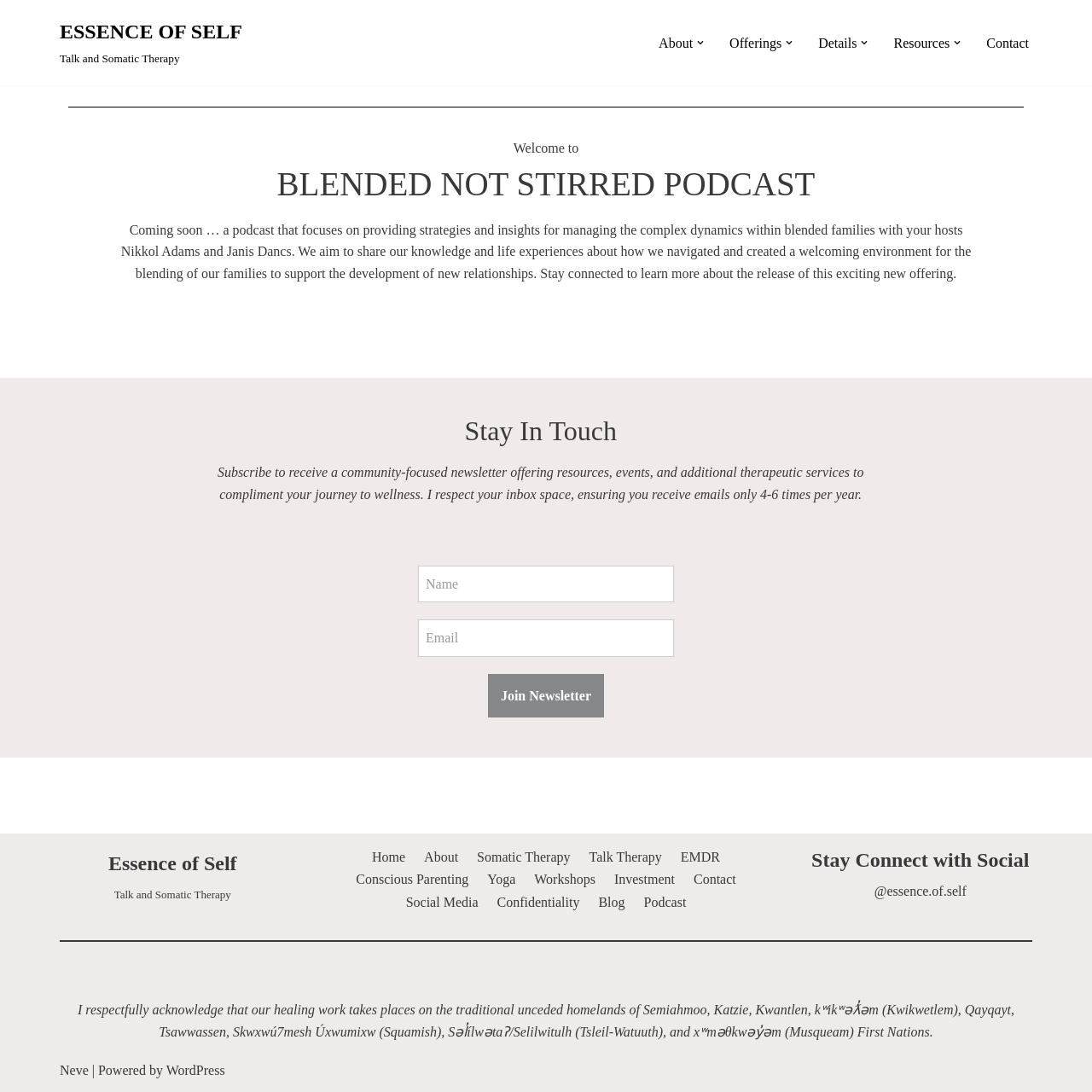Using the given description, provide the bounding box coordinates formatted as (top-left x, top-left y, bottom-right x, bottom-right y), with all values being floating point numbers between 0 and 1. Description: Contact

[0.635, 0.795, 0.674, 0.815]